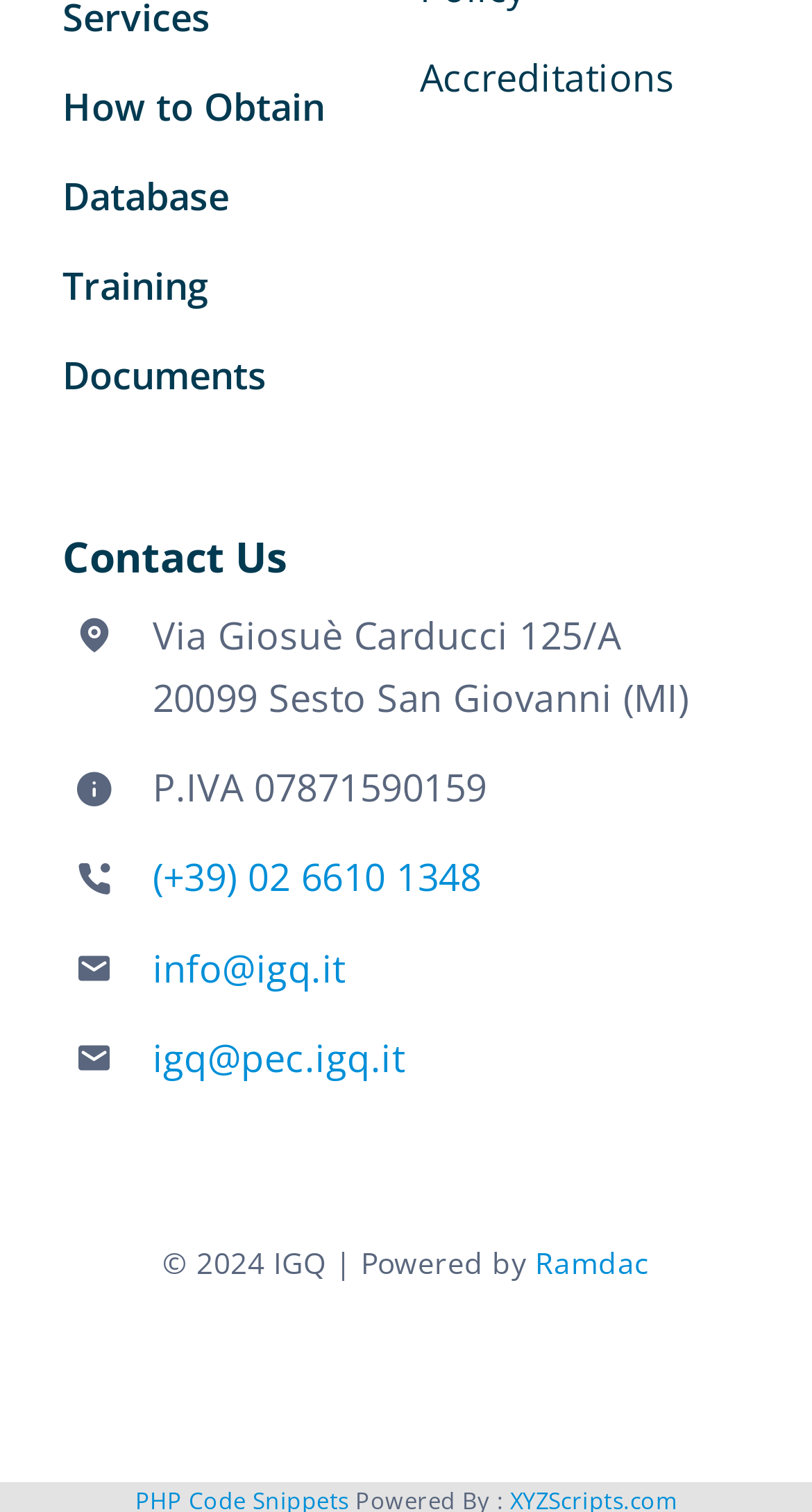Find the bounding box coordinates for the UI element that matches this description: "« Apr".

None